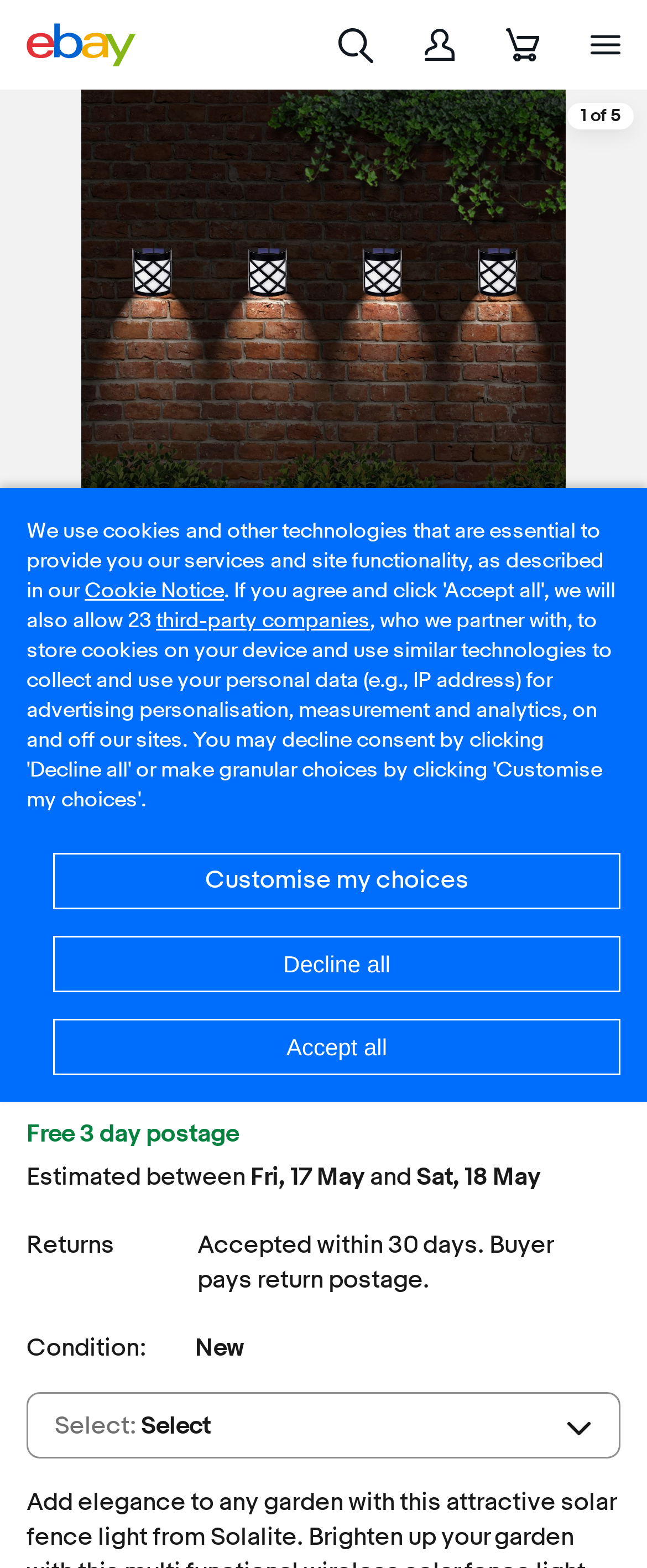Locate the bounding box coordinates of the clickable area needed to fulfill the instruction: "Go to eBay Home".

[0.041, 0.014, 0.21, 0.043]